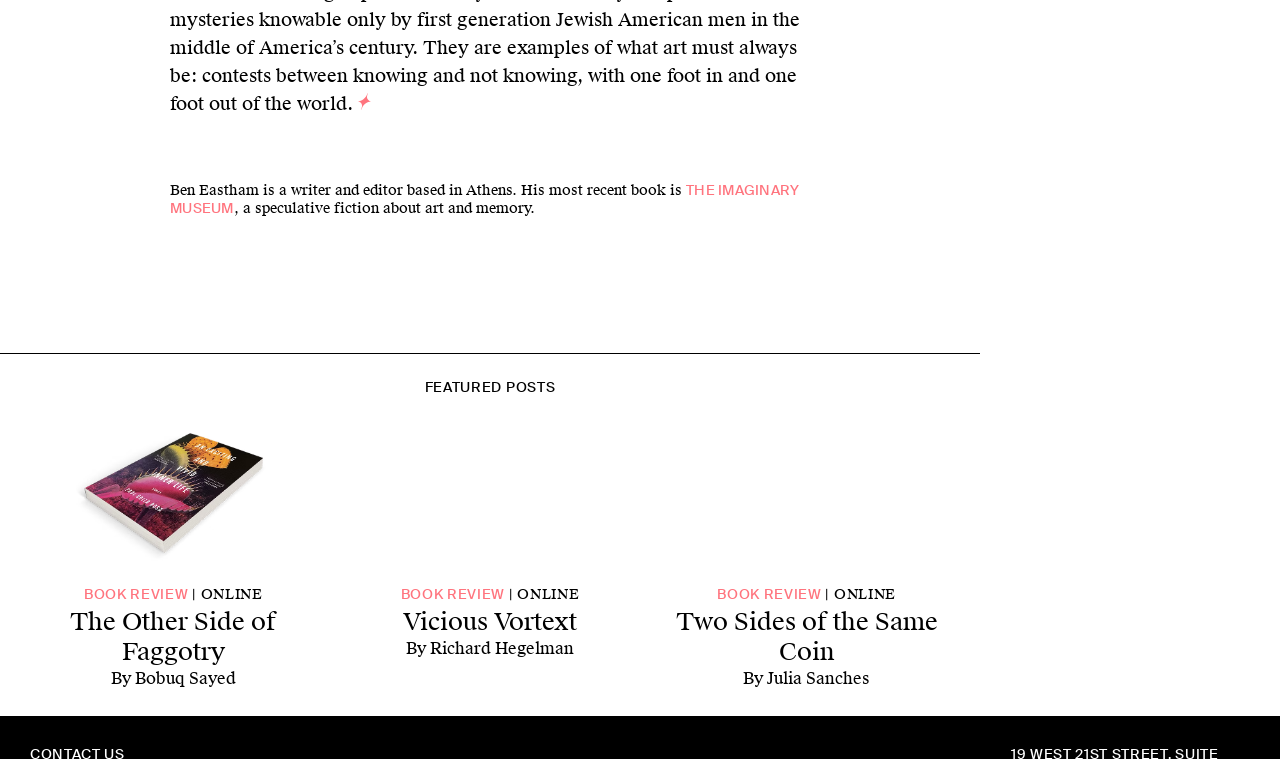Please identify the bounding box coordinates of the element on the webpage that should be clicked to follow this instruction: "Explore the featured posts". The bounding box coordinates should be given as four float numbers between 0 and 1, formatted as [left, top, right, bottom].

[0.023, 0.499, 0.742, 0.555]